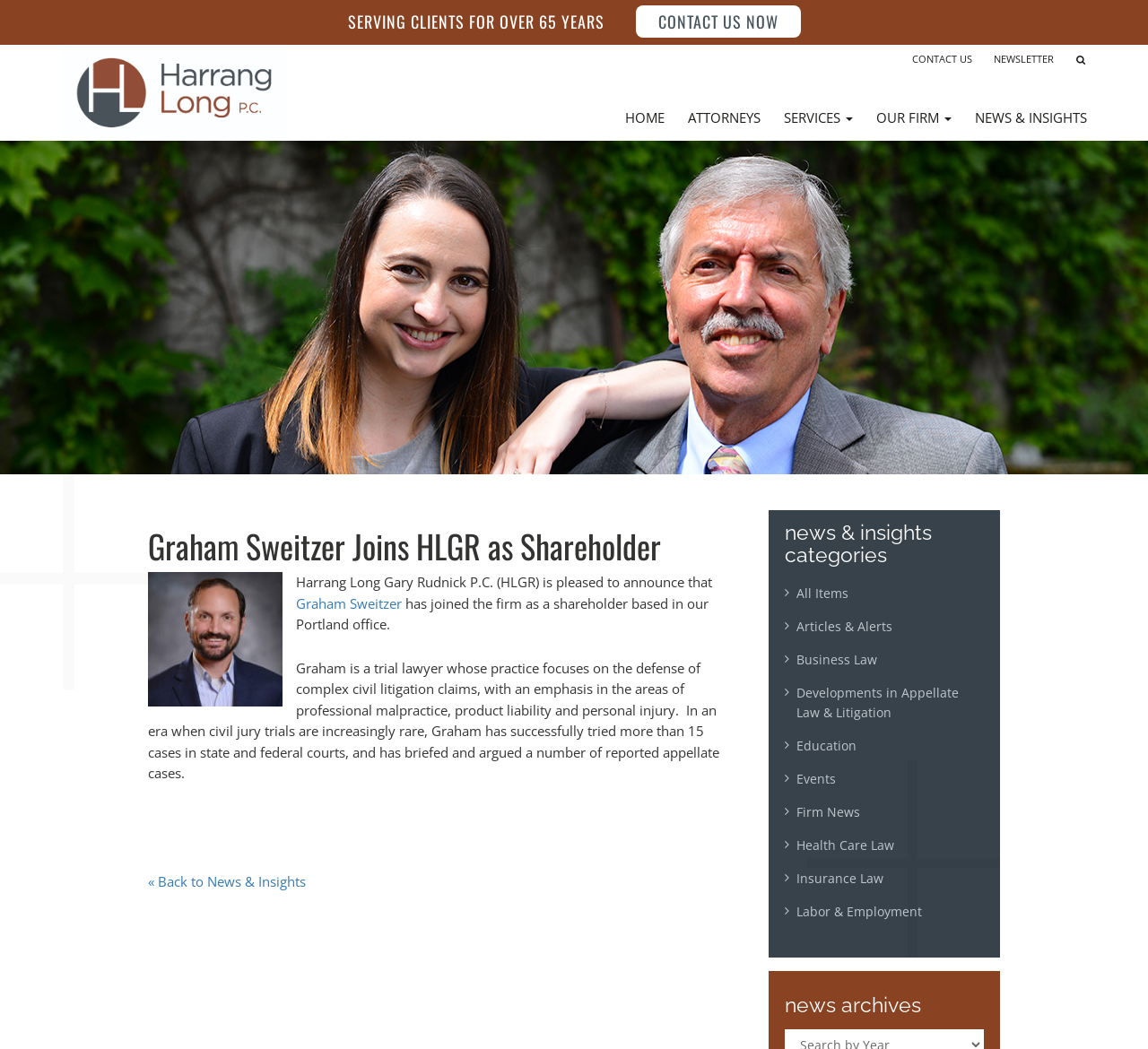For the following element description, predict the bounding box coordinates in the format (top-left x, top-left y, bottom-right x, bottom-right y). All values should be floating point numbers between 0 and 1. Description: Attorneys

[0.589, 0.09, 0.673, 0.133]